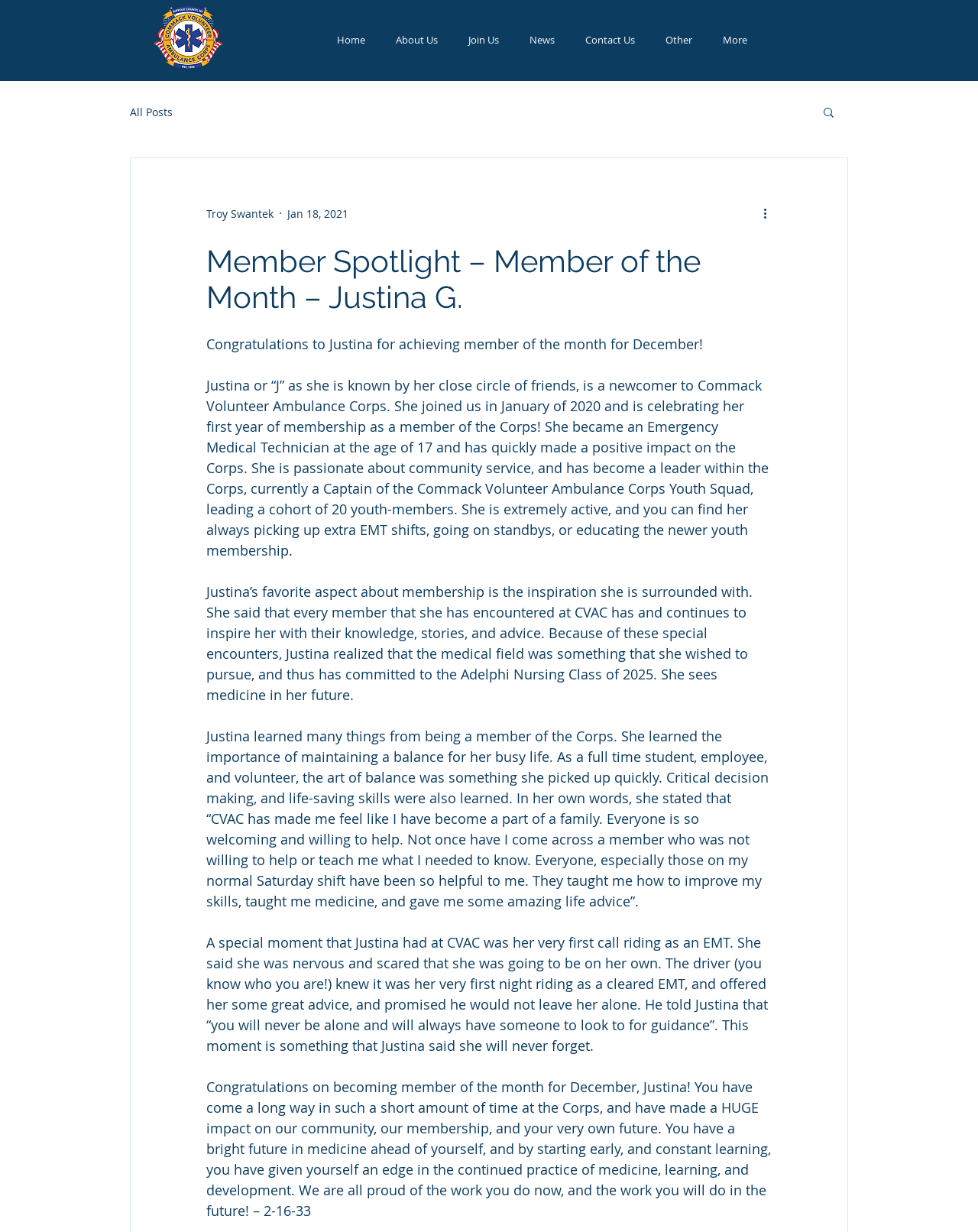What is the name of the university Justina is committed to?
Using the image as a reference, answer the question with a short word or phrase.

Adelphi